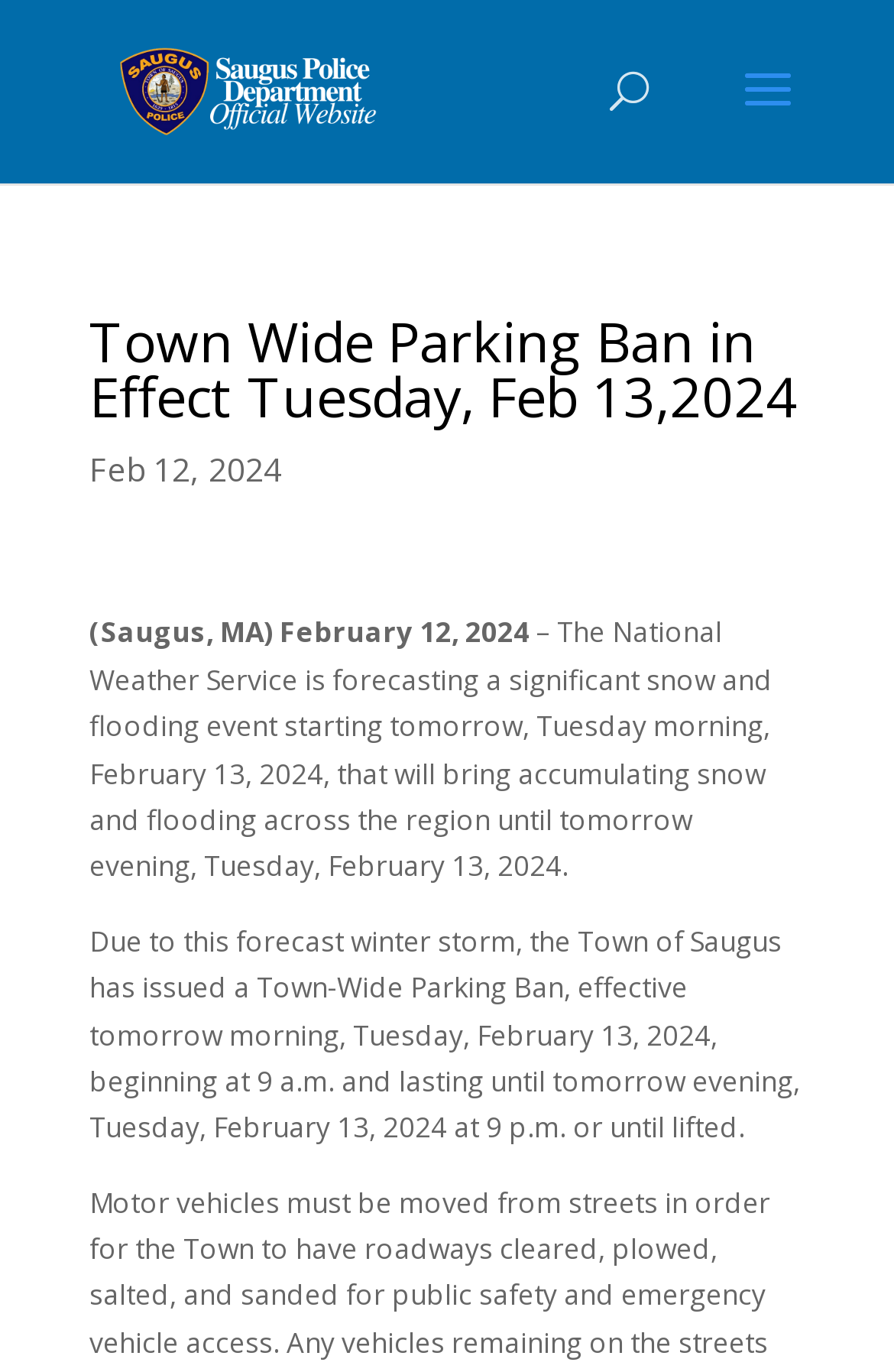Answer the question below in one word or phrase:
What is the date of the town-wide parking ban?

February 13, 2024